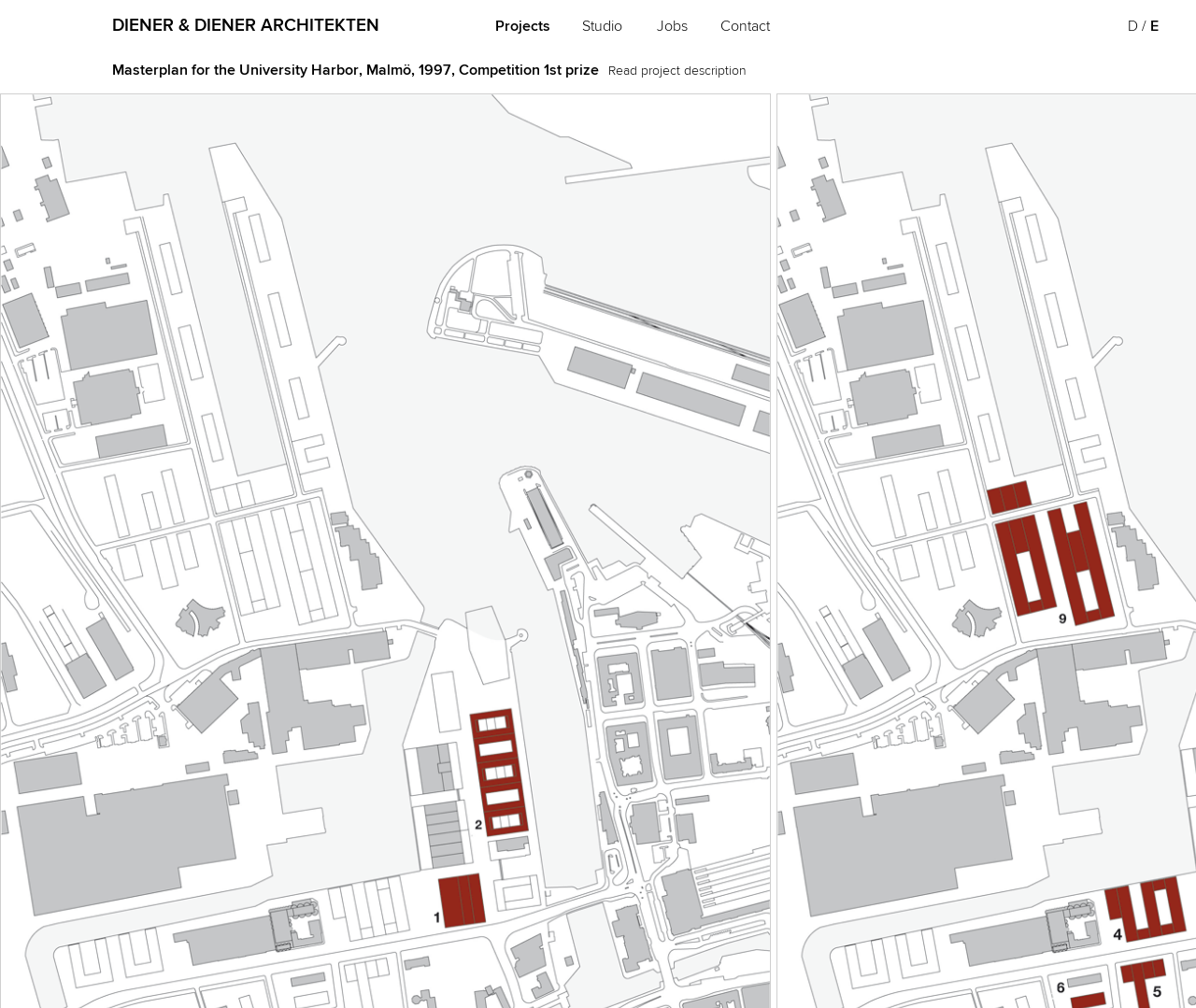Locate the heading on the webpage and return its text.

Masterplan for the University Harbor, Malmö, 1997, Competition 1st prize